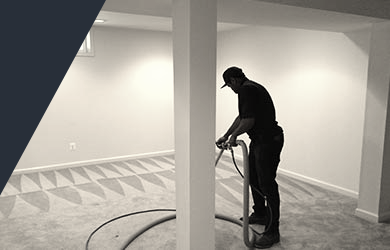Please use the details from the image to answer the following question comprehensively:
What type of floor is in the basement?

The floor in the basement is carpeted, as described in the caption. The carpet has a subtle pattern leading towards a bright corner, which adds to the clean and spacious environment.